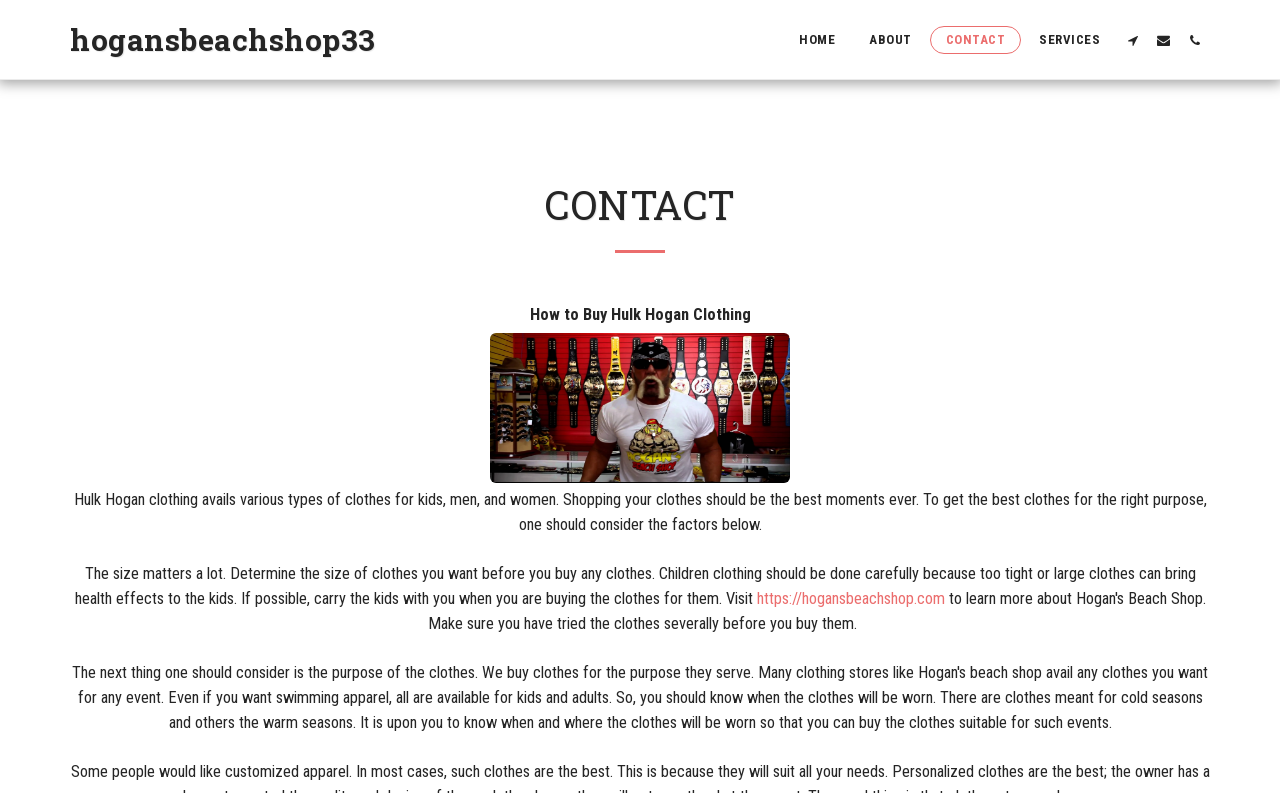What is the importance of size when buying clothes?
Look at the screenshot and give a one-word or phrase answer.

Health effects